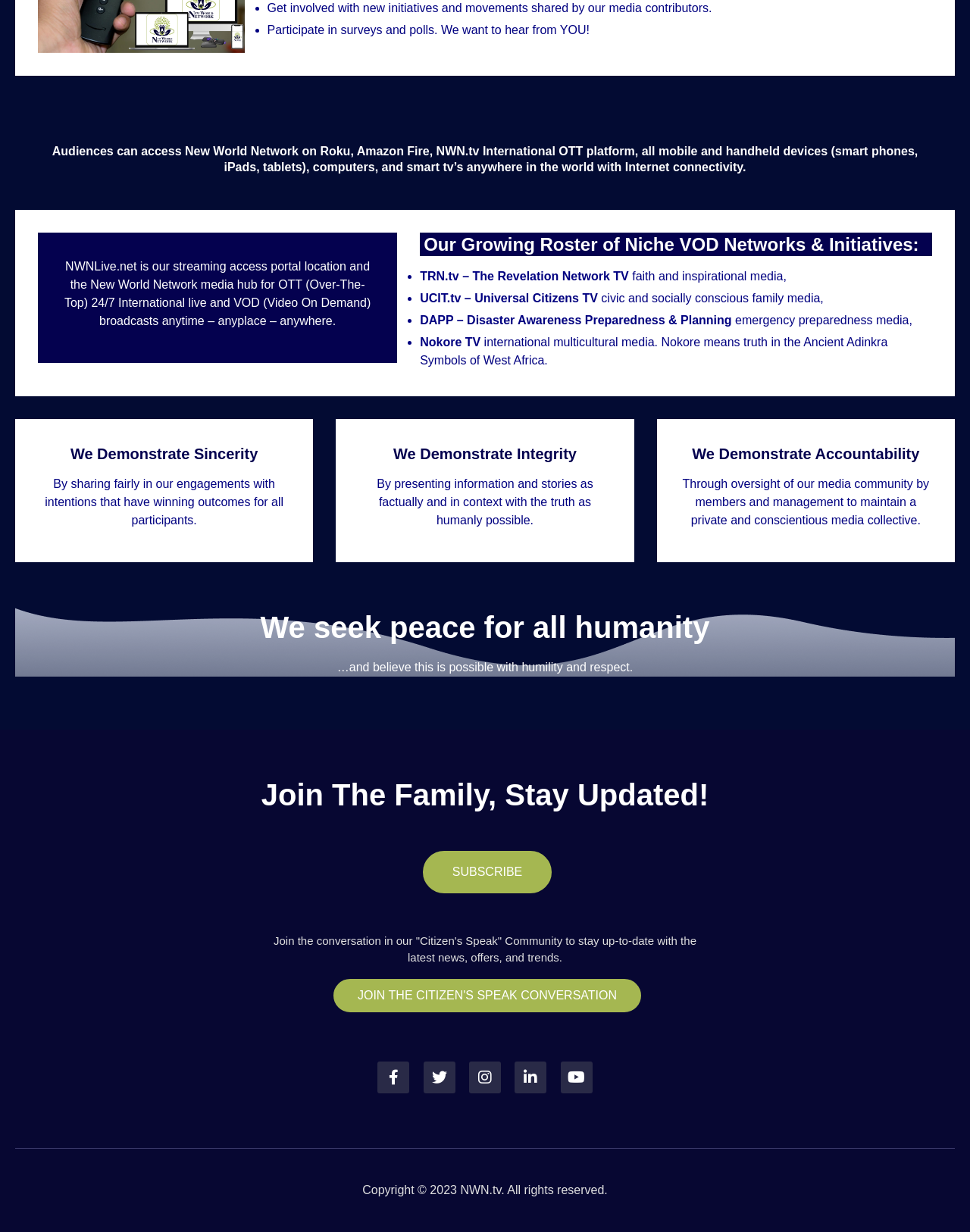Please find the bounding box for the following UI element description. Provide the coordinates in (top-left x, top-left y, bottom-right x, bottom-right y) format, with values between 0 and 1: JOIN THE CITIZEN'S SPEAK CONVERSATION

[0.344, 0.794, 0.661, 0.821]